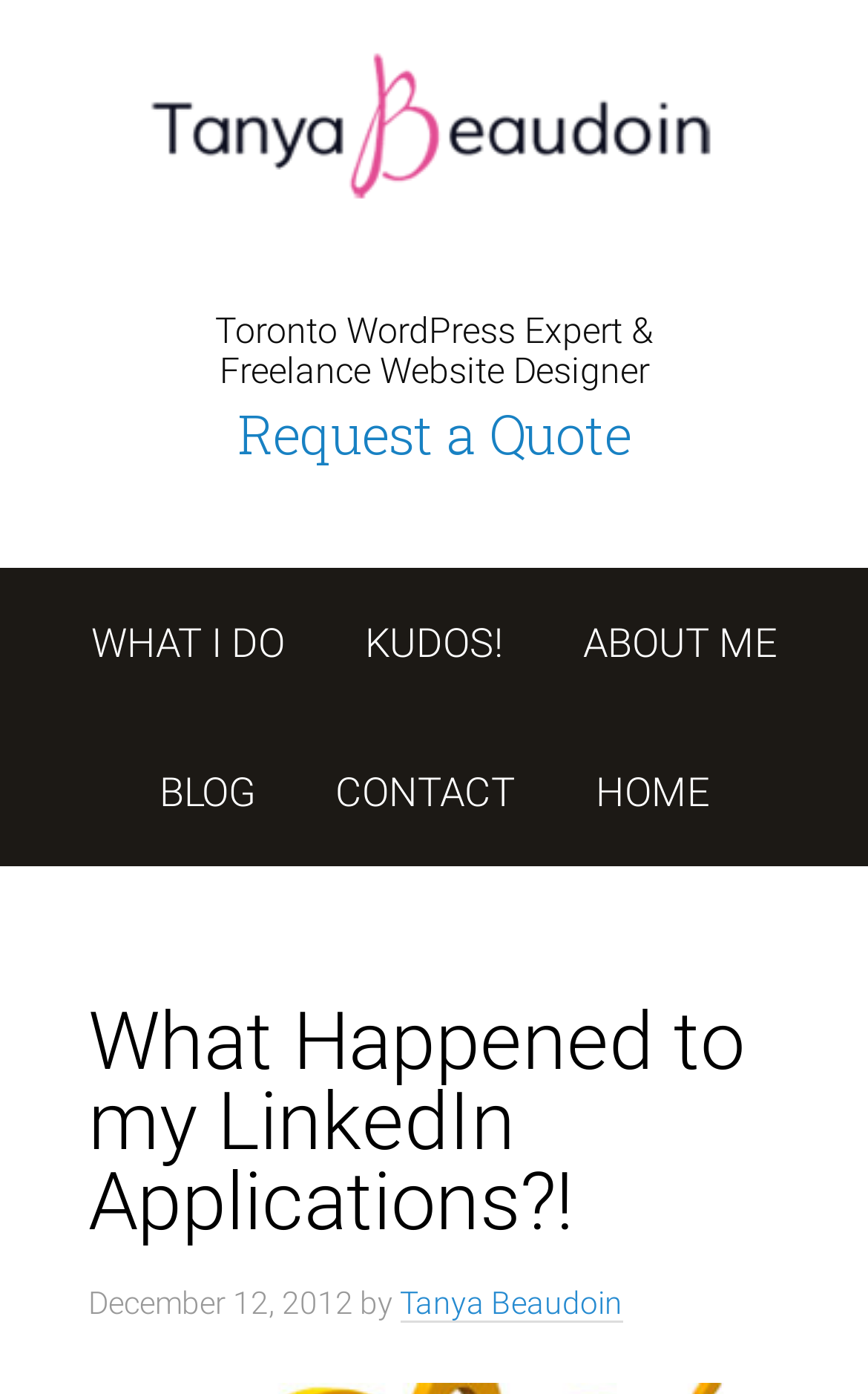Provide a comprehensive description of the webpage.

The webpage is about a blog post titled "What Happened to my LinkedIn Applications?!" written by Tanya Beaudoin, a Toronto-based WordPress expert and freelance website designer. At the top of the page, there is a link to the website's homepage, "TANYABEAUDOIN.COM", and a brief description of the author's profession. Below this, there is a navigation menu with six links: "WHAT I DO", "KUDOS!", "ABOUT ME", "BLOG", "CONTACT", and "HOME".

The main content of the page is a blog post, which is headed by a title "What Happened to my LinkedIn Applications?!" and a timestamp "December 12, 2012". The post is written by Tanya Beaudoin, and her name is linked to her profile. The content of the post is not explicitly described, but based on the meta description, it appears to be about LinkedIn updating its profiles and how to continue publicizing WordPress posts on the platform.